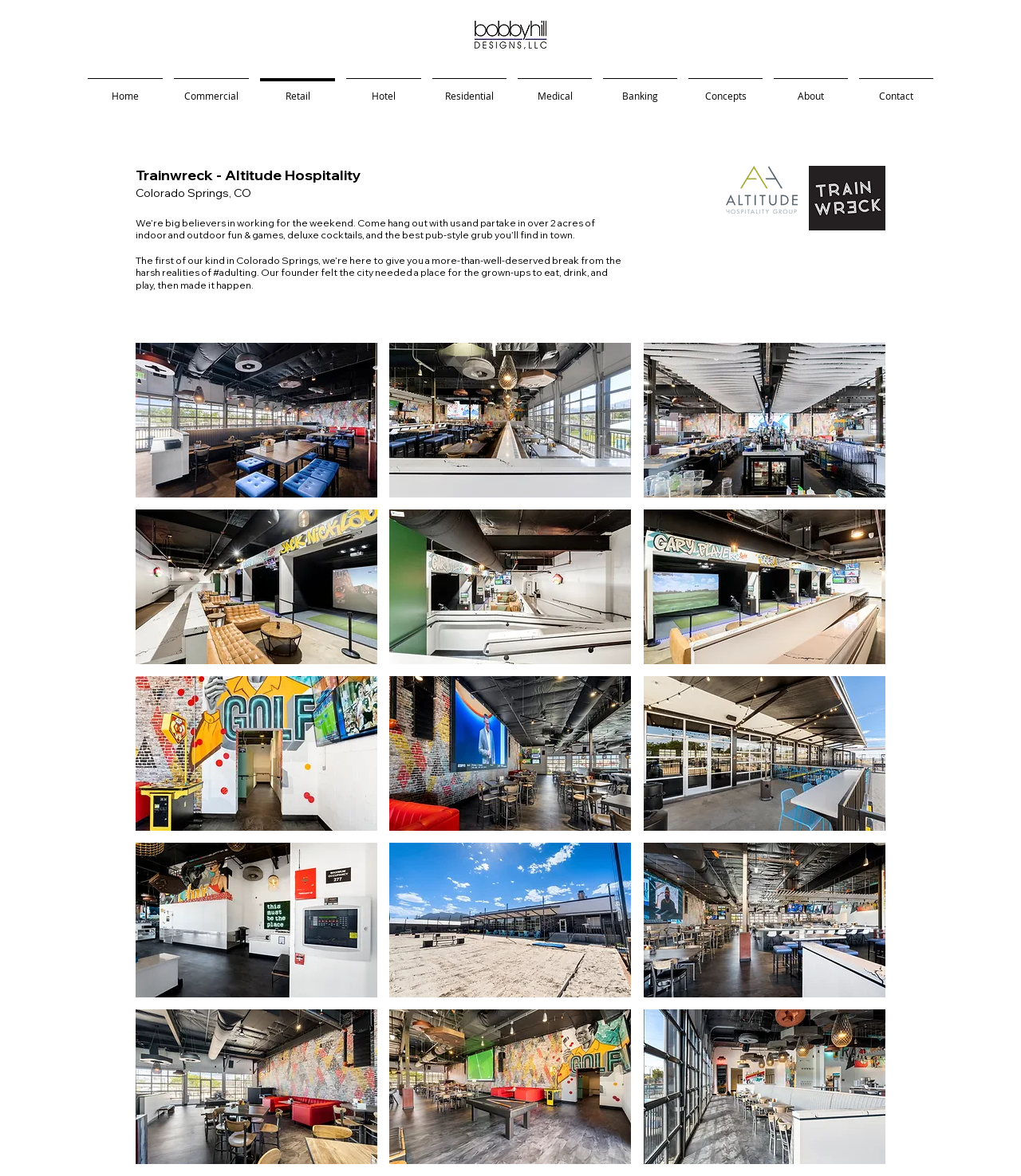Determine the bounding box coordinates of the element that should be clicked to execute the following command: "Click the Home link".

[0.08, 0.066, 0.165, 0.084]